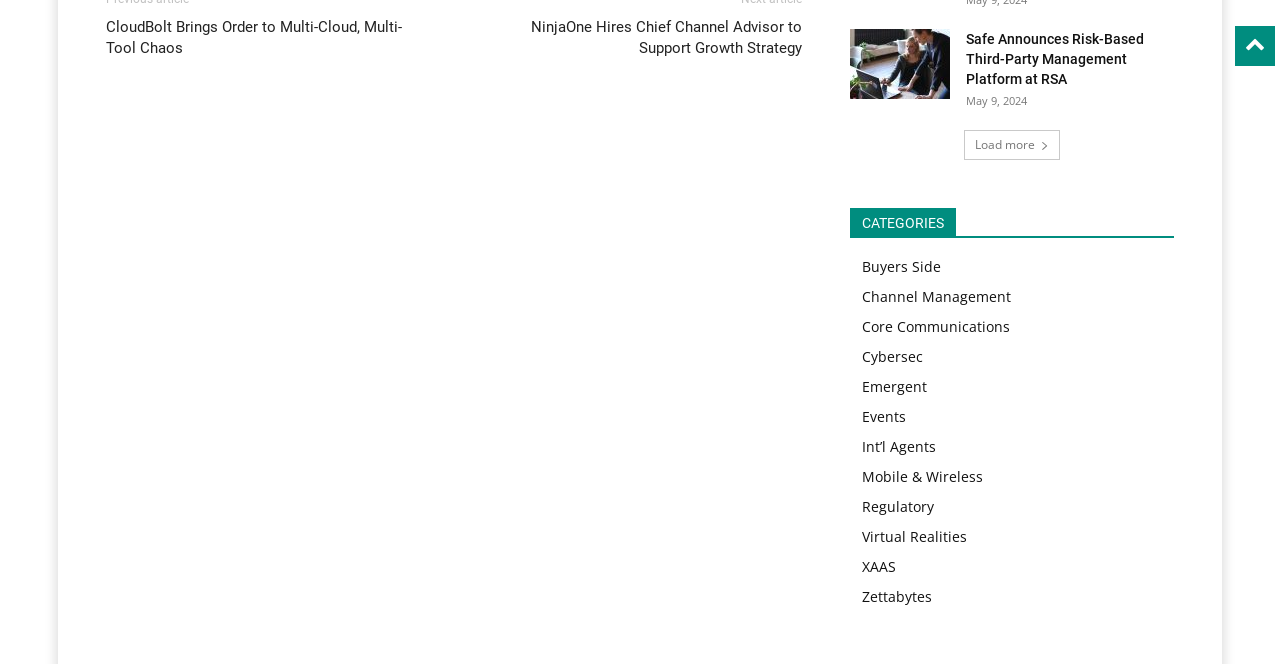Find the bounding box coordinates for the element that must be clicked to complete the instruction: "View articles in the Cybersec category". The coordinates should be four float numbers between 0 and 1, indicated as [left, top, right, bottom].

[0.673, 0.522, 0.721, 0.551]